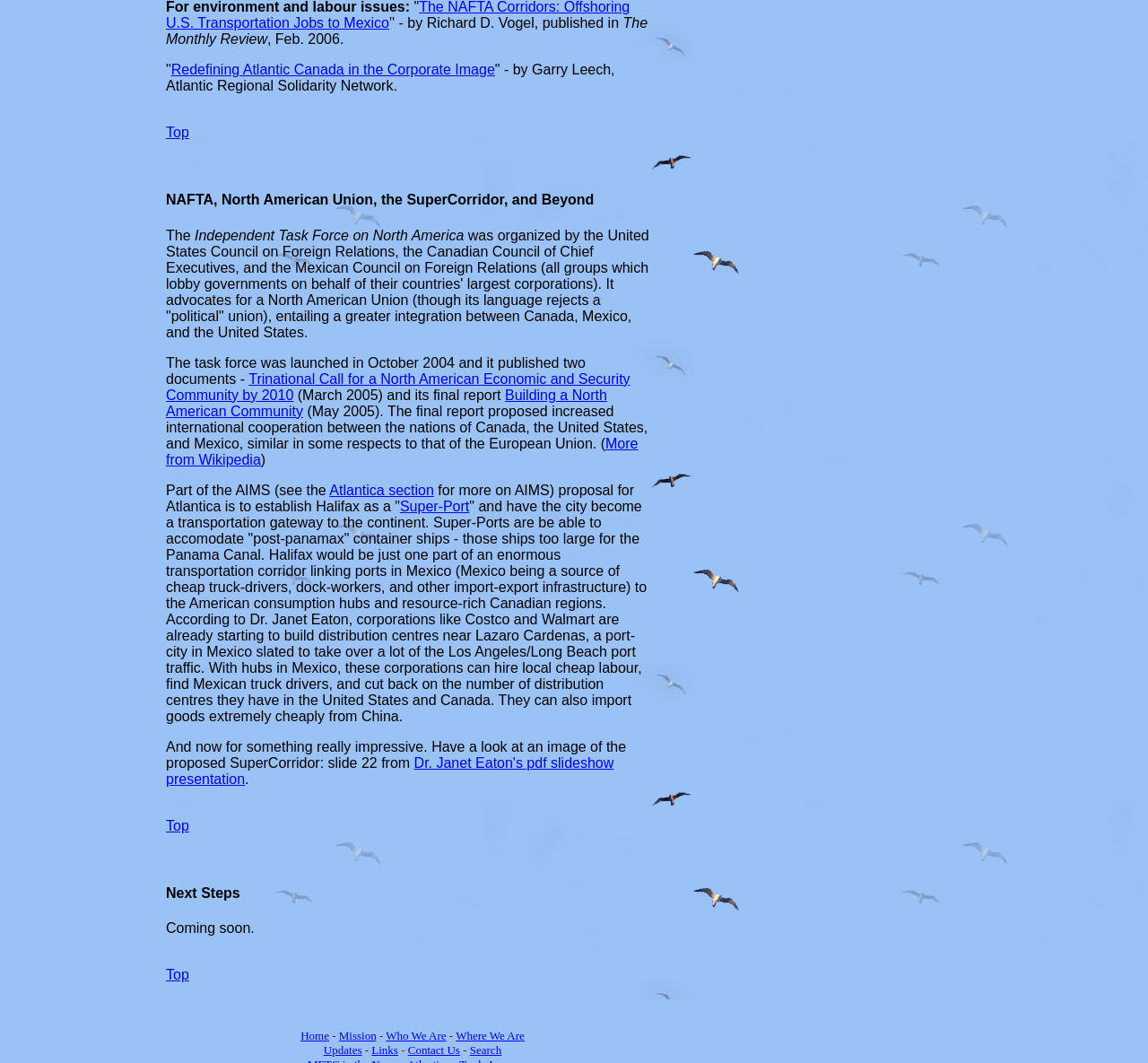Determine the bounding box for the UI element described here: "Who We Are".

[0.336, 0.968, 0.389, 0.981]